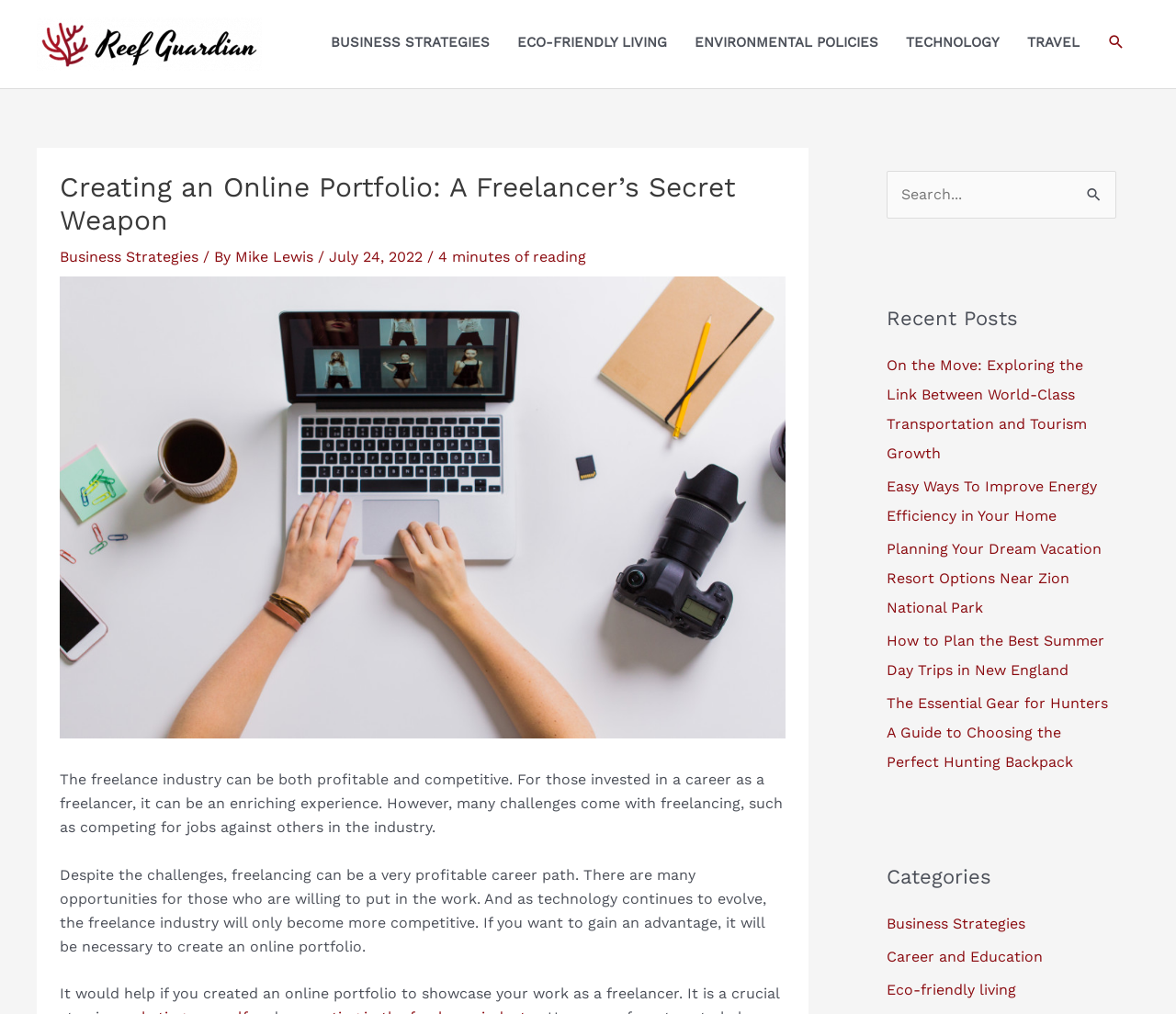Please pinpoint the bounding box coordinates for the region I should click to adhere to this instruction: "Click the Reef Guardian logo".

[0.031, 0.034, 0.223, 0.051]